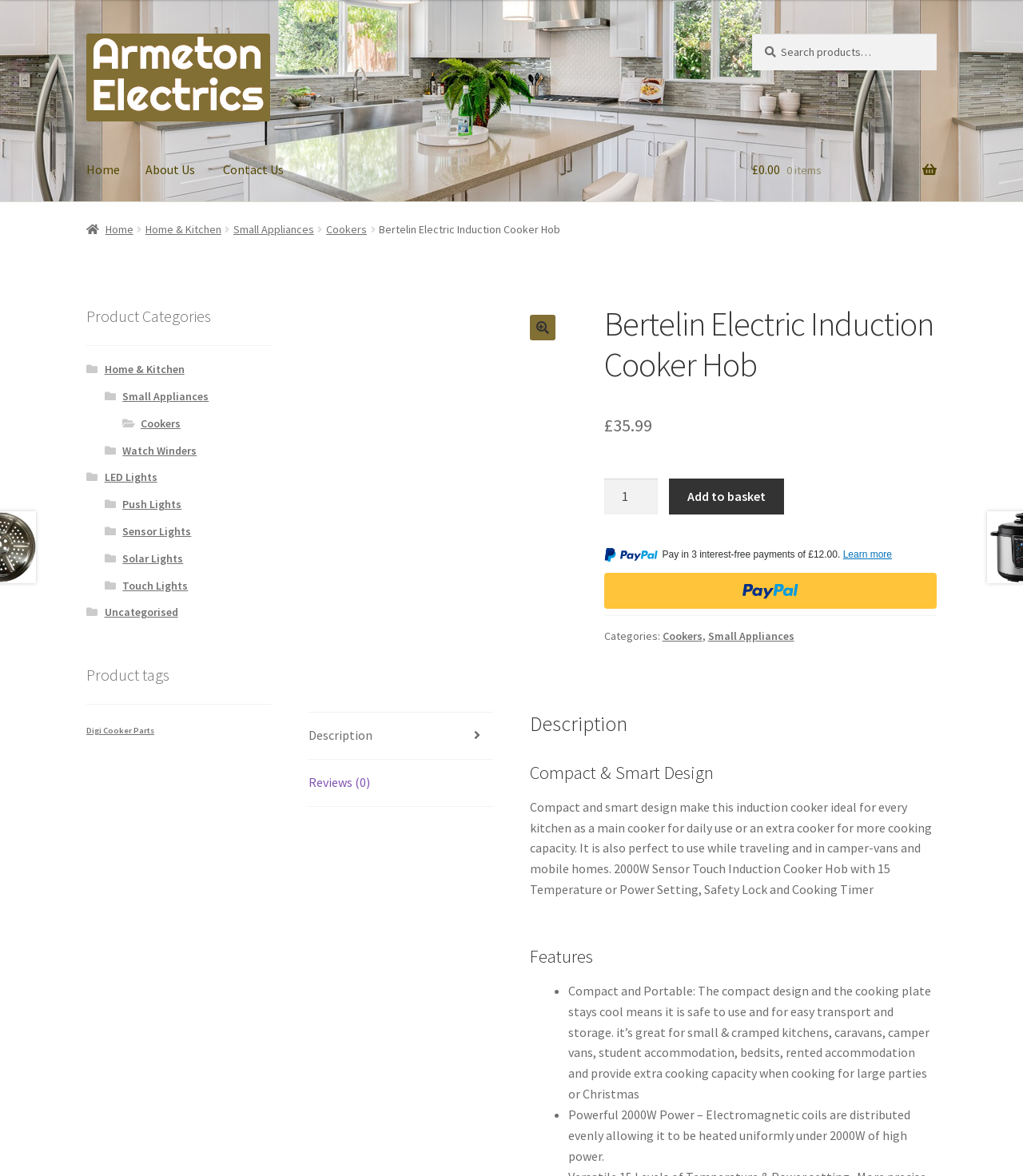Kindly determine the bounding box coordinates of the area that needs to be clicked to fulfill this instruction: "Add to basket".

[0.654, 0.407, 0.766, 0.438]